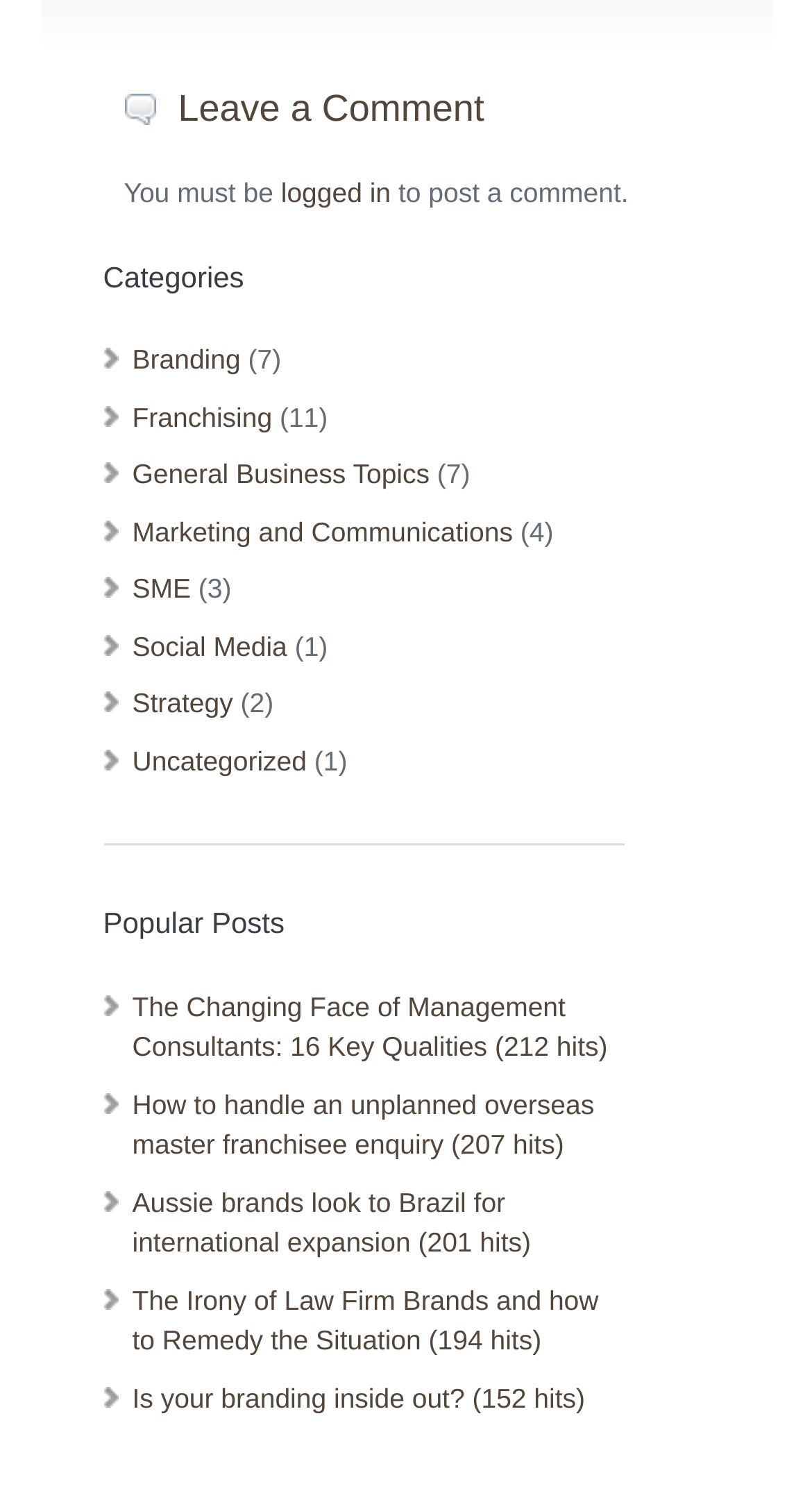Pinpoint the bounding box coordinates of the clickable area needed to execute the instruction: "Click on the 'logged in' link". The coordinates should be specified as four float numbers between 0 and 1, i.e., [left, top, right, bottom].

[0.346, 0.118, 0.481, 0.139]